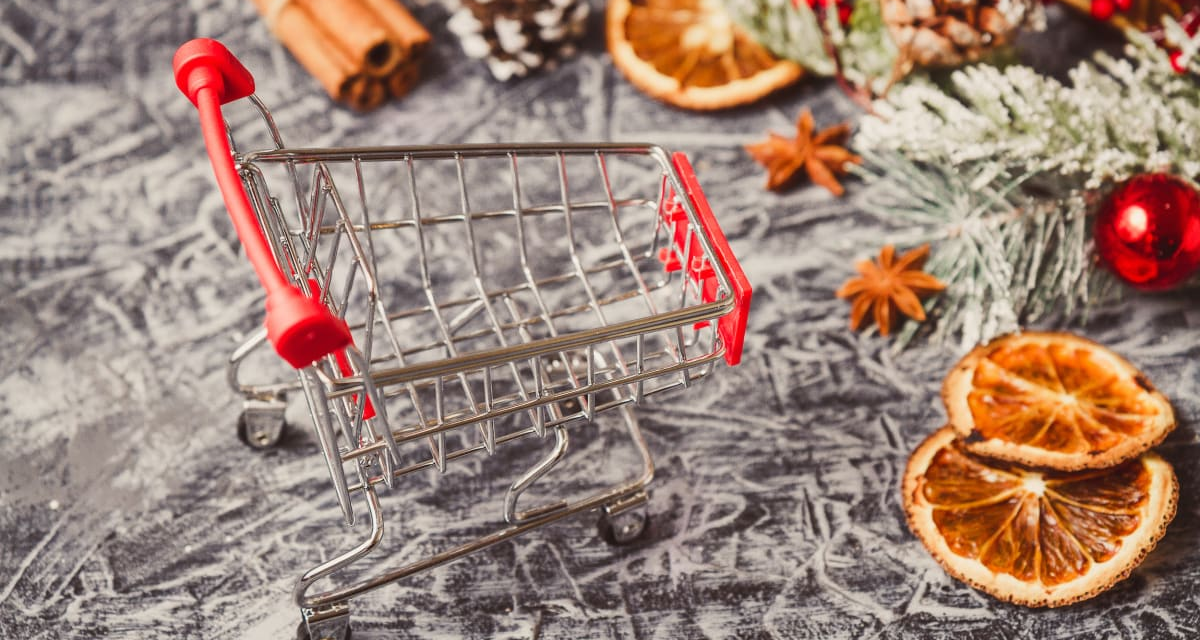Explain the image thoroughly, mentioning every notable detail.

The image depicts a small metallic shopping cart with red handles, positioned on a textured surface that hints at festive décor. Surrounding the cart are various seasonal elements, including dried orange slices, pine cones, star anise, and pine branches, further enhancing the Christmas theme. The arrangement suggests a playful and inviting atmosphere, indicative of preparing for holiday shopping, particularly focused on gathering ingredients and decorations for family gatherings during the festive season. The composition captures the essence of holiday preparation, combining practicality with the joy of Christmas shopping.